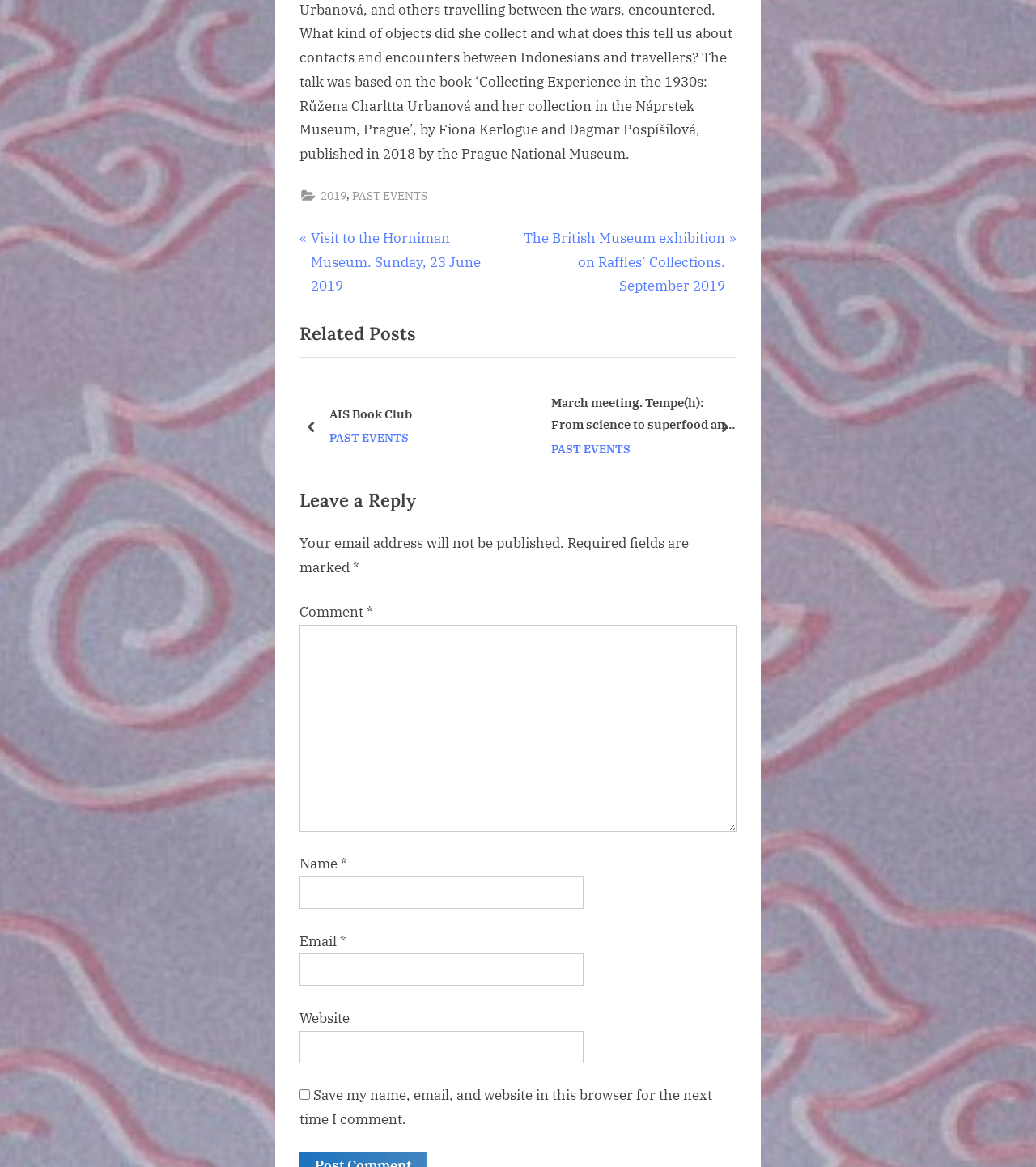Identify the bounding box coordinates of the area that should be clicked in order to complete the given instruction: "Click on the 'prev' button". The bounding box coordinates should be four float numbers between 0 and 1, i.e., [left, top, right, bottom].

[0.289, 0.329, 0.312, 0.402]